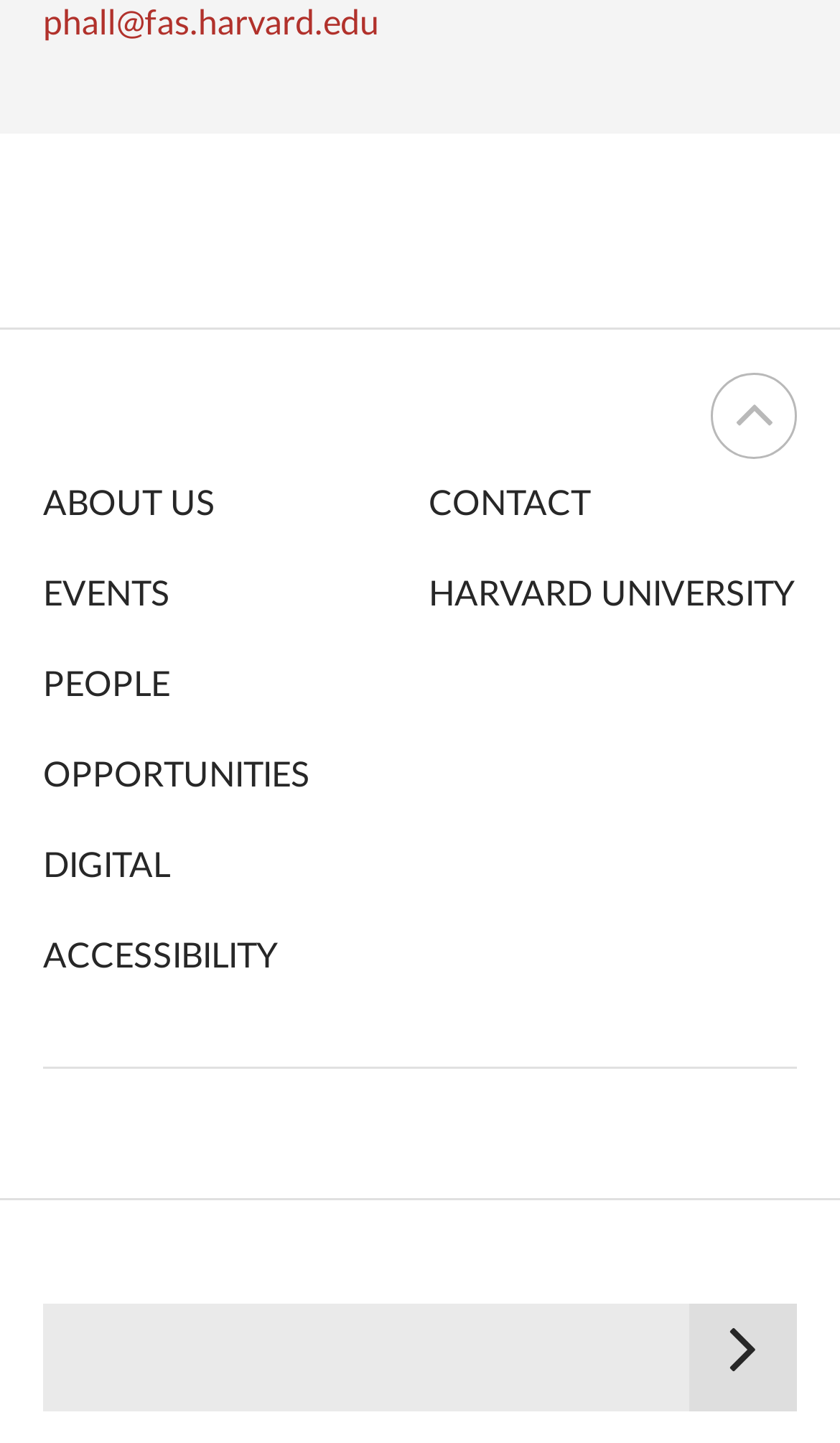Use a single word or phrase to answer the question:
How many links are there on the top left?

5